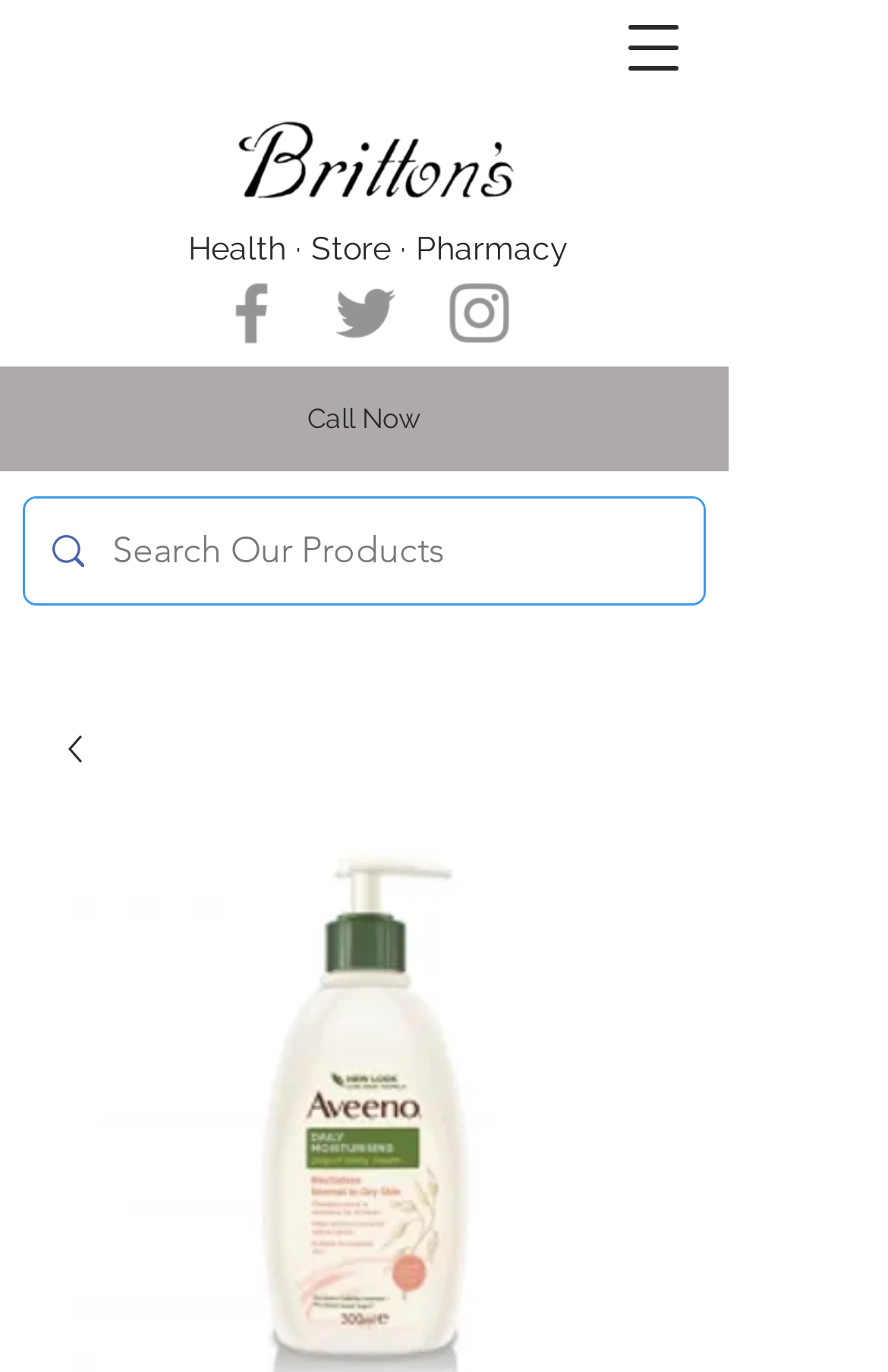Identify the title of the webpage and provide its text content.

Aveeno Daily Moisturising Yoghurt Body Cream Apricot & Honey Scent 300ml